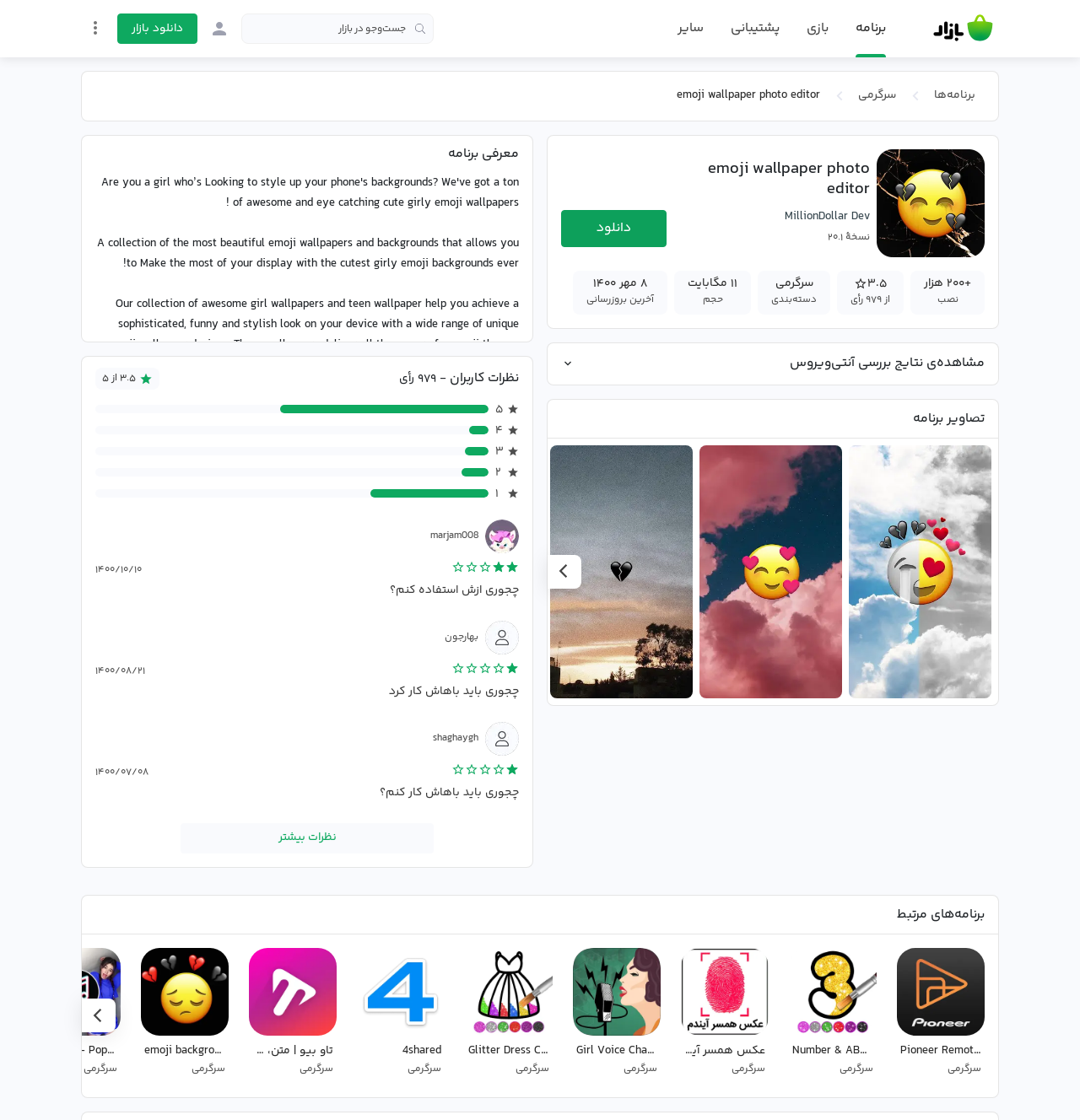What is the category of the app?
Please use the visual content to give a single word or phrase answer.

Entertainment